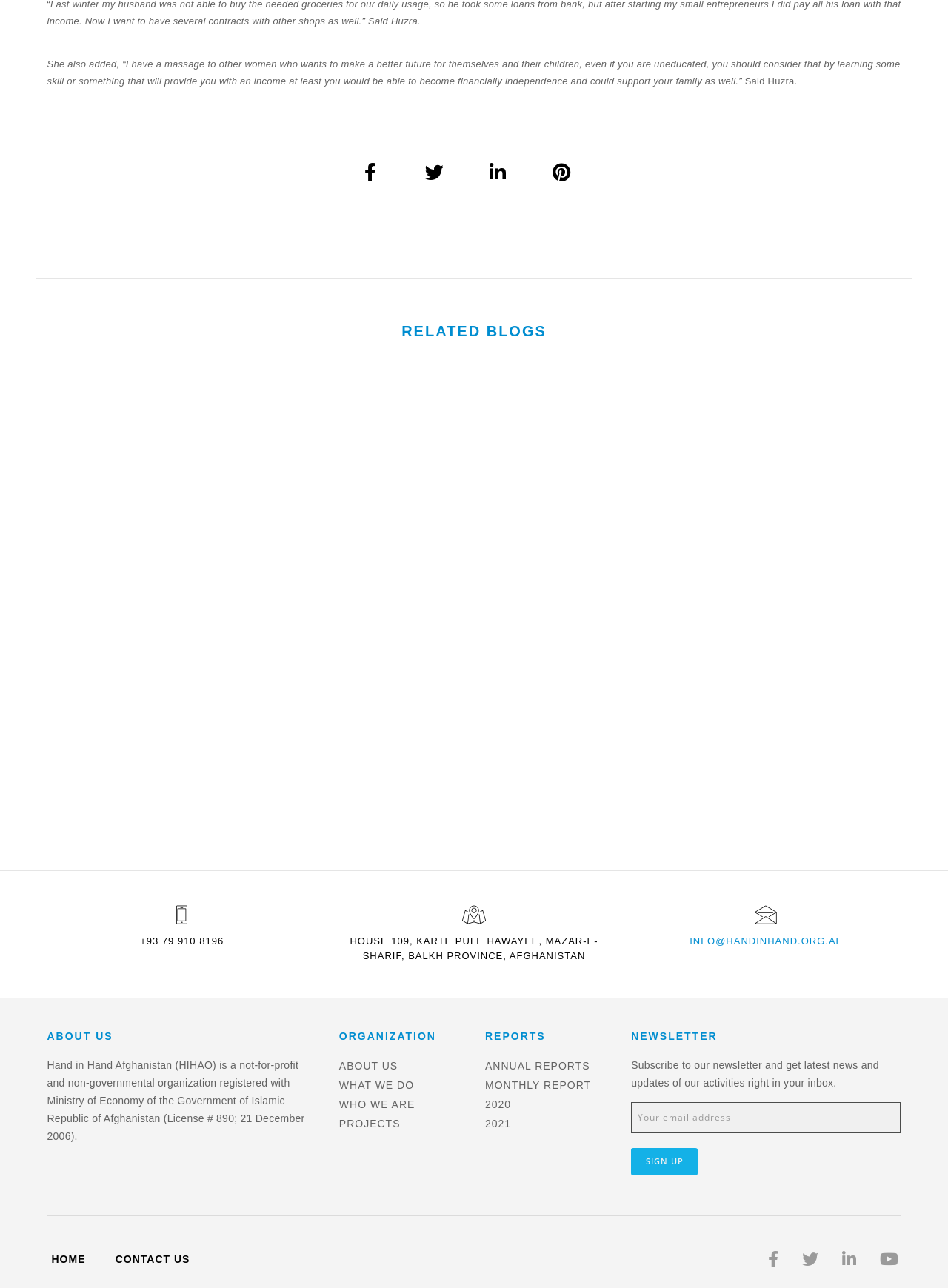Please identify the bounding box coordinates of the area I need to click to accomplish the following instruction: "Click the SIGN UP button".

[0.666, 0.891, 0.736, 0.912]